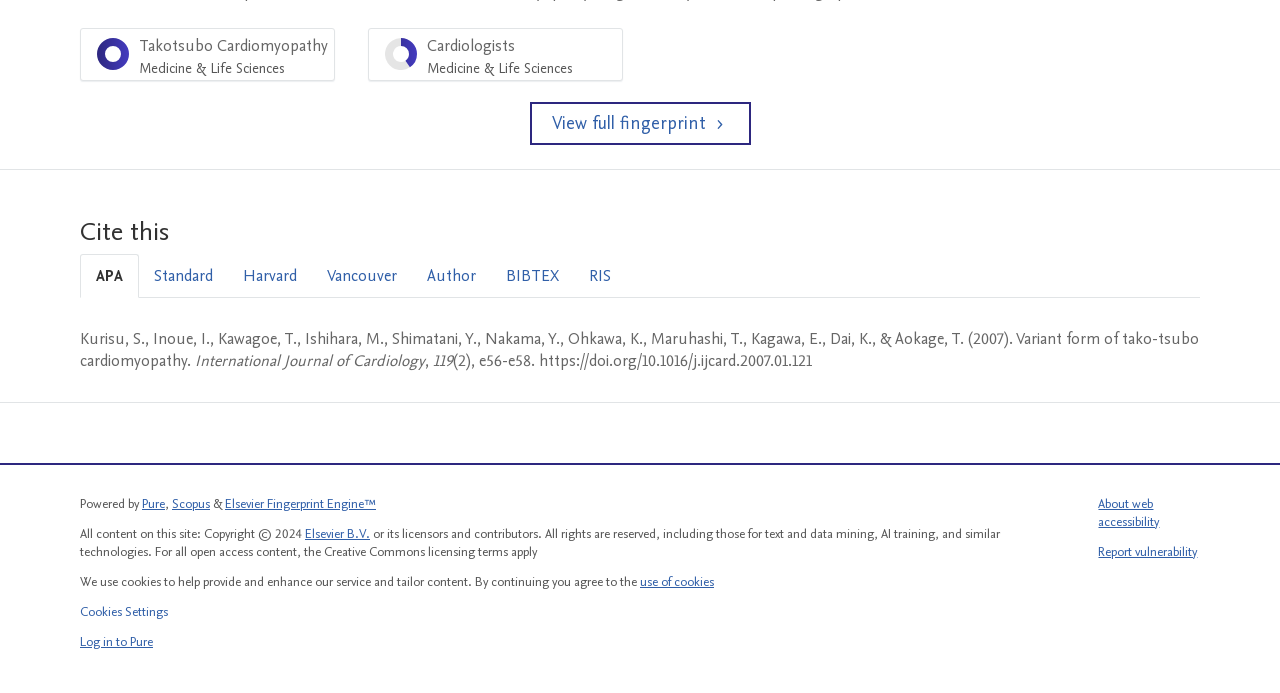Give a concise answer of one word or phrase to the question: 
How many citation styles are available?

6